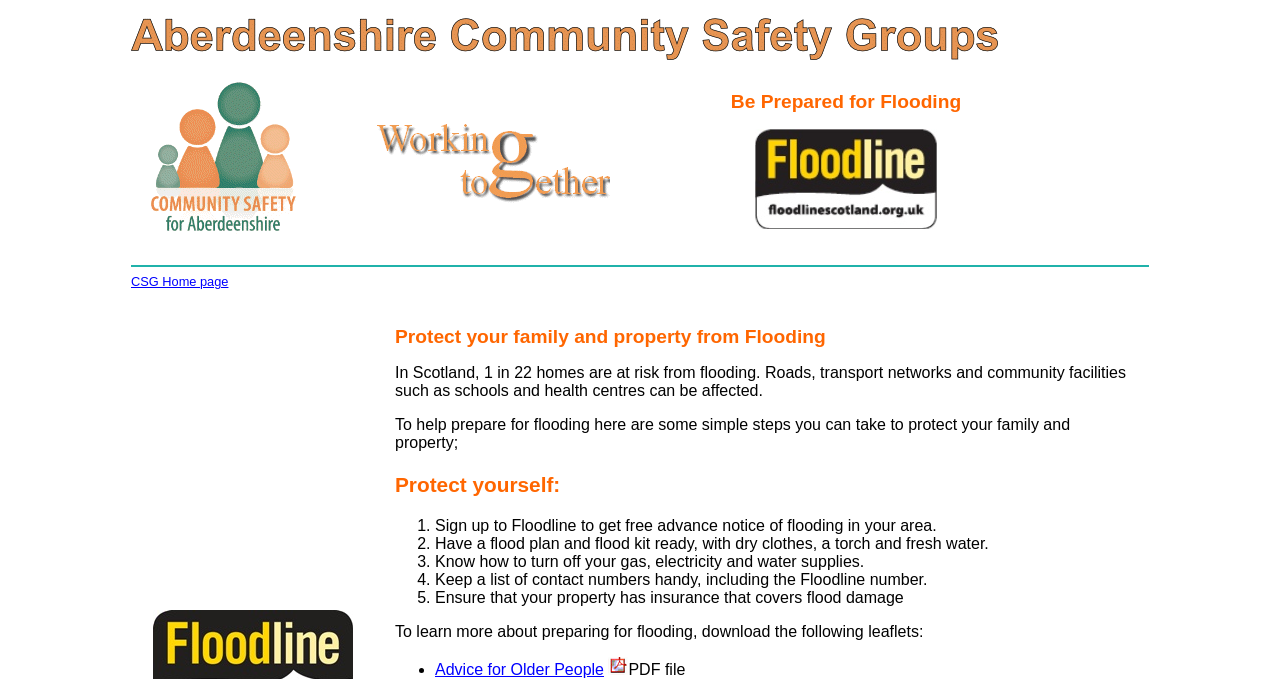What is the purpose of the Floodline?
Give a comprehensive and detailed explanation for the question.

The purpose of the Floodline is to provide free advance notice of flooding in your area, as mentioned in the first step to protect yourself from flooding.